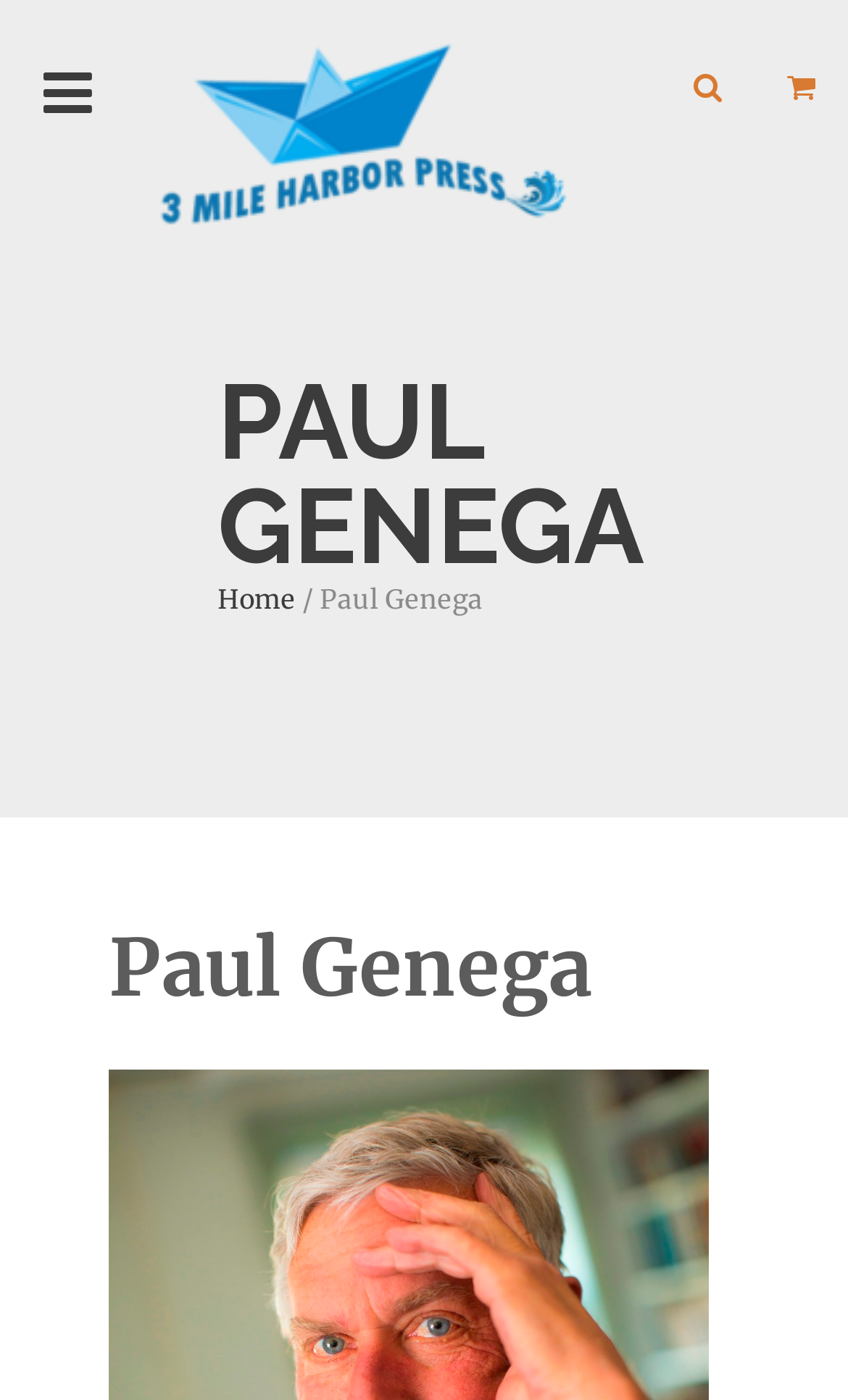Ascertain the bounding box coordinates for the UI element detailed here: "Home". The coordinates should be provided as [left, top, right, bottom] with each value being a float between 0 and 1.

[0.256, 0.416, 0.349, 0.439]